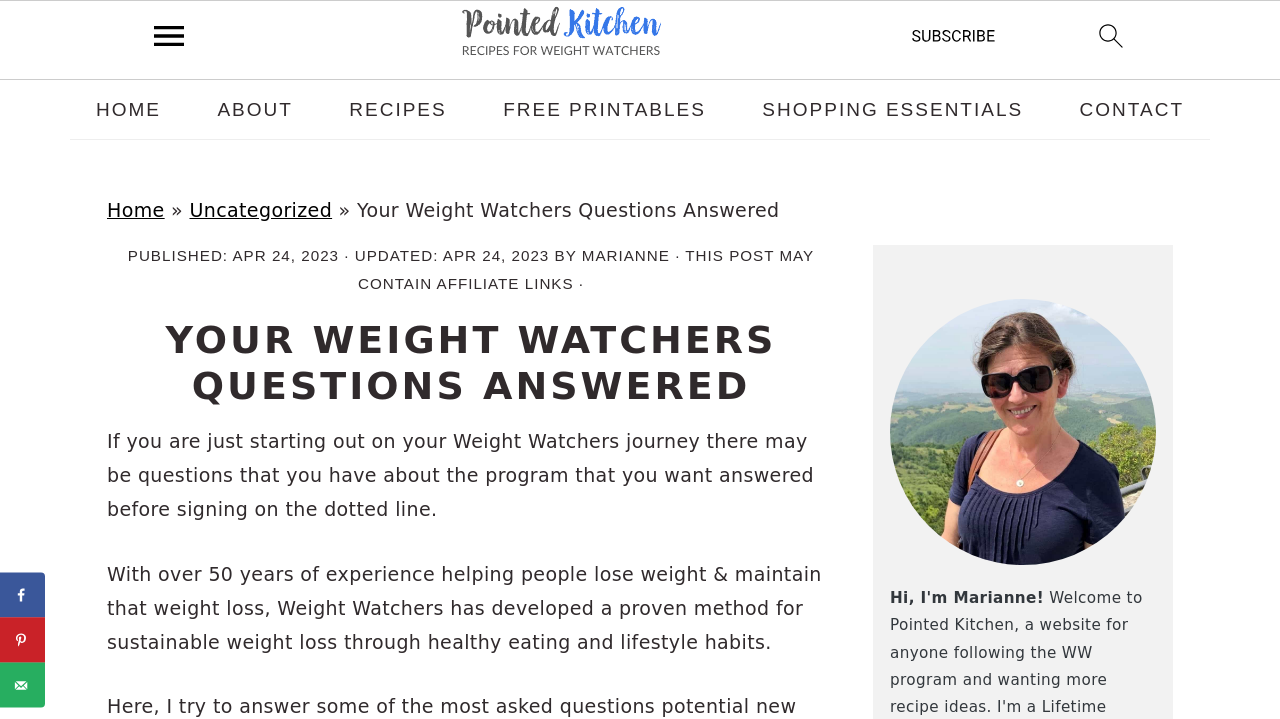Please examine the image and answer the question with a detailed explanation:
What is the purpose of the Weight Watchers program?

I found the purpose of the Weight Watchers program by reading the text in the main content area, which mentions that the program helps people achieve 'sustainable weight loss through healthy eating and lifestyle habits'.